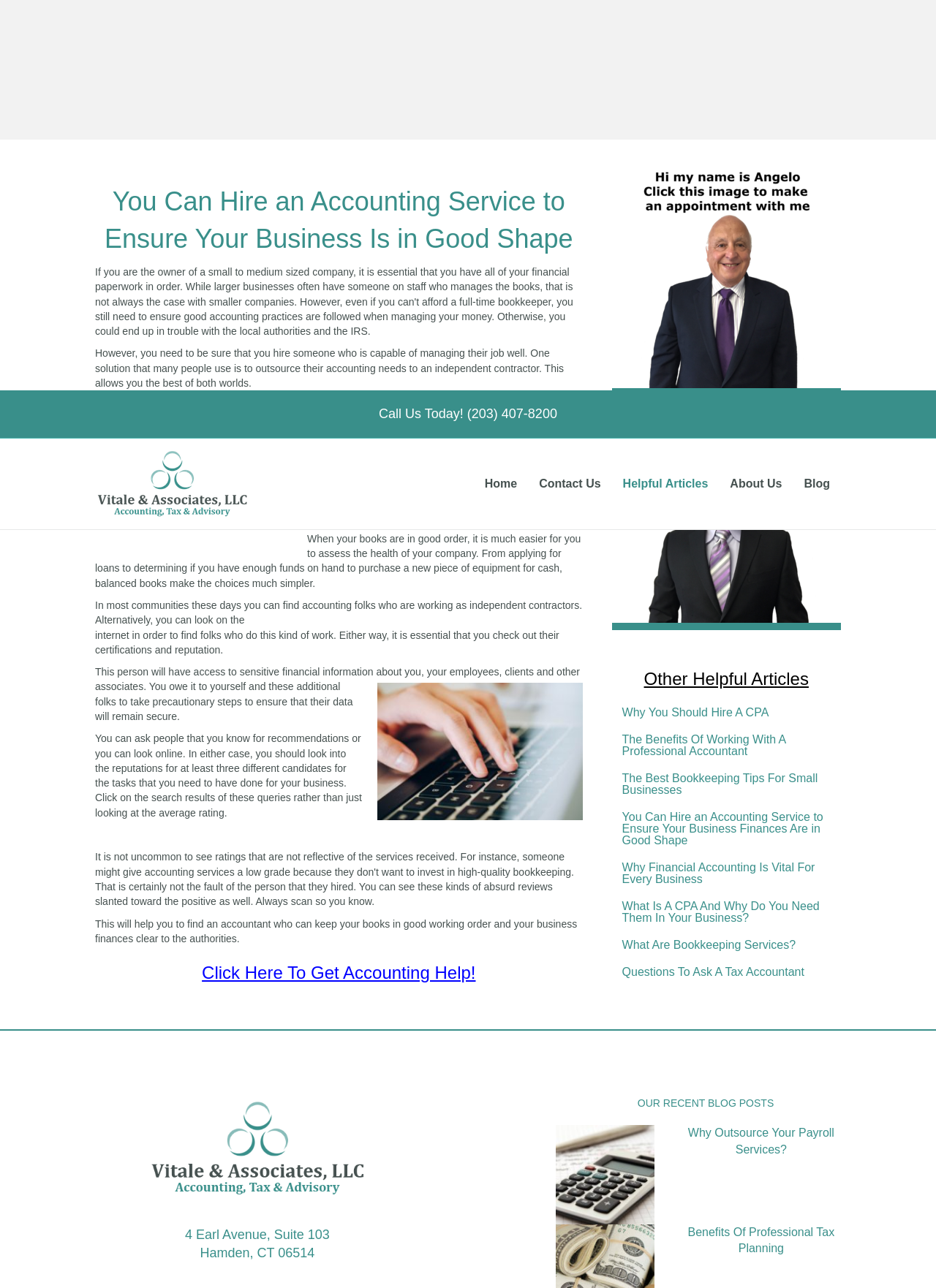Identify and extract the heading text of the webpage.

You Can Hire an Accounting Service to Ensure Your Business Is in Good Shape